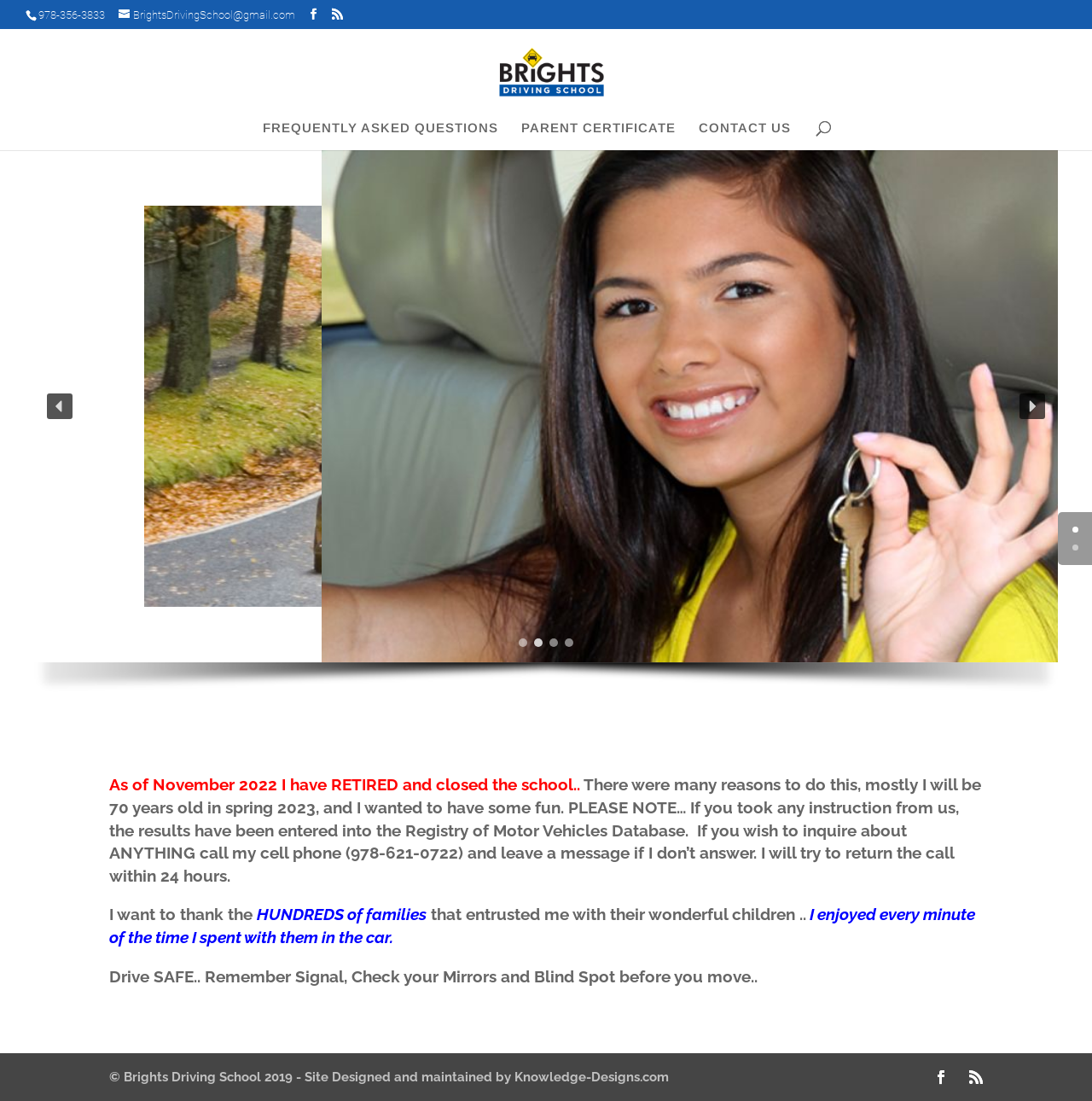Please analyze the image and give a detailed answer to the question:
What is the phone number on the top left?

I found the phone number by looking at the top left section of the webpage, where I saw a static text element with the phone number '978-356-3833'.